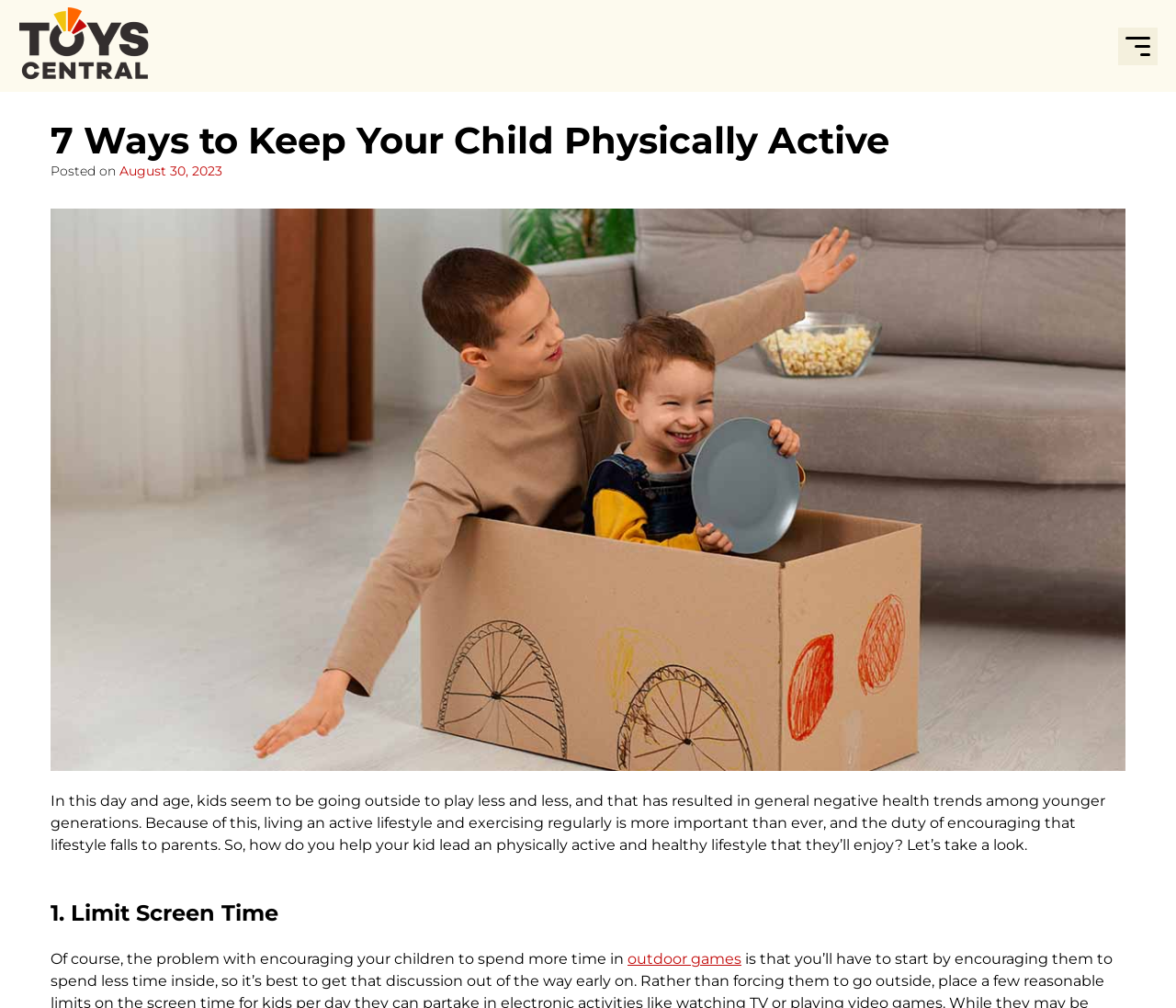Generate a thorough description of the webpage.

The webpage is about encouraging children to lead a physically active and healthy lifestyle. At the top left corner, there is a logo of "toyscentral" accompanied by a link. On the top right corner, there is a button with an image, which controls the primary menu. 

Below the logo, there is a header section that spans across the page, containing a heading that reads "7 Ways to Keep Your Child Physically Active". The header section also includes the posting date, "August 30, 2023", and an image of kids playing, which takes up most of the header section.

Underneath the header section, there is a block of text that discusses the importance of an active lifestyle for children and the role of parents in encouraging it. This text is followed by a heading that reads "1. Limit Screen Time", which is the first of the 7 ways to encourage physical activity in children. The text below this heading discusses the problem of encouraging children to spend more time outdoors, and includes a link to "outdoor games".